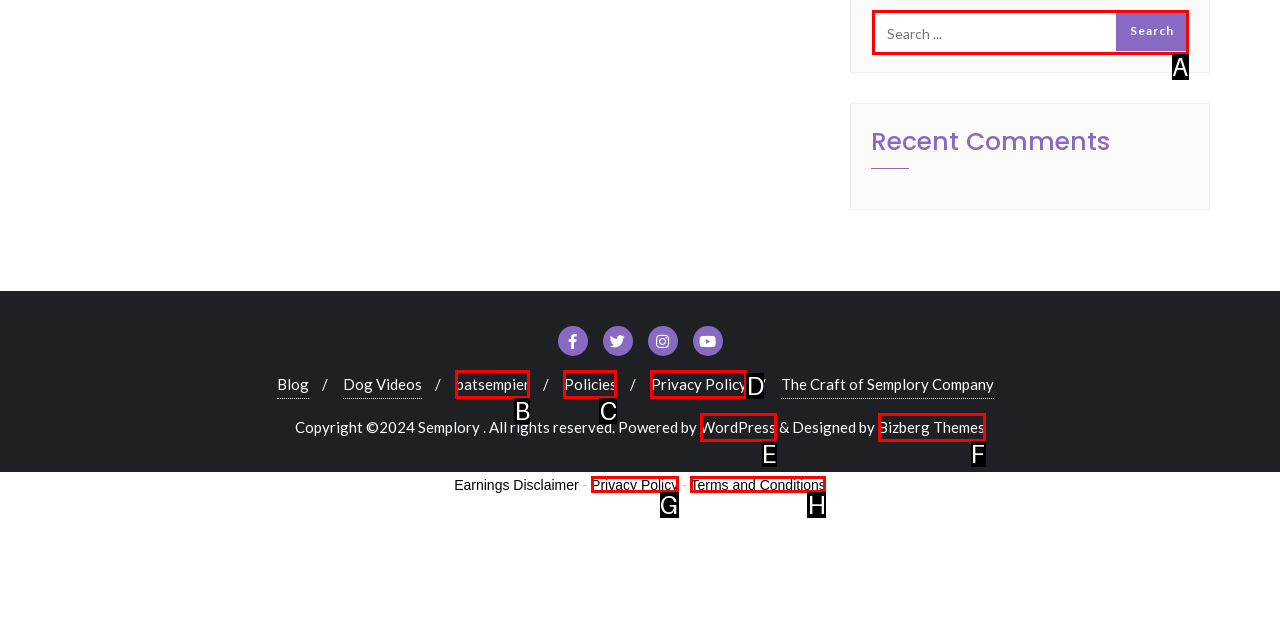Select the option that fits this description: Policies
Answer with the corresponding letter directly.

C